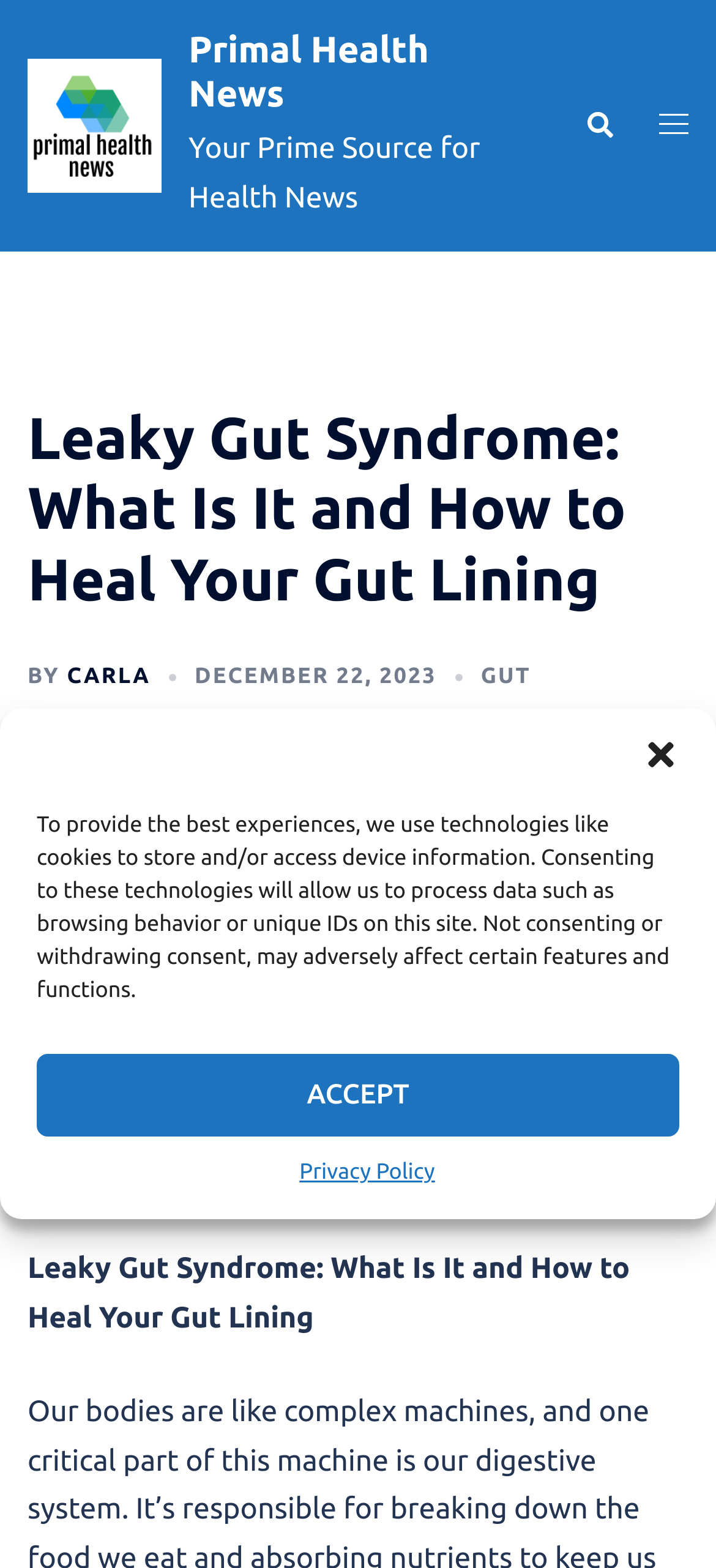Describe the webpage in detail, including text, images, and layout.

The webpage is about Leaky Gut Syndrome, specifically discussing what it is and how to heal the gut lining. At the top, there is a logo of Primal Health News, which is also a link to the website's homepage. Below the logo, there is a tagline that reads "Your Prime Source for Health News".

On the top right corner, there are three links: "Search", "Toggle menu", and a cookie consent dialog that can be closed. The cookie consent dialog explains the use of technologies like cookies to store and/or access device information and provides options to accept or opt-out.

The main content of the webpage is a news article with a heading that matches the title of the webpage. The article is written by Carla and was published on December 22, 2023. There is also a link to a related topic, "GUT", at the bottom of the article.

The article itself is a long piece of text that takes up most of the webpage. There is no clear separation between sections, but the text appears to be a comprehensive guide to Leaky Gut Syndrome and its treatment.